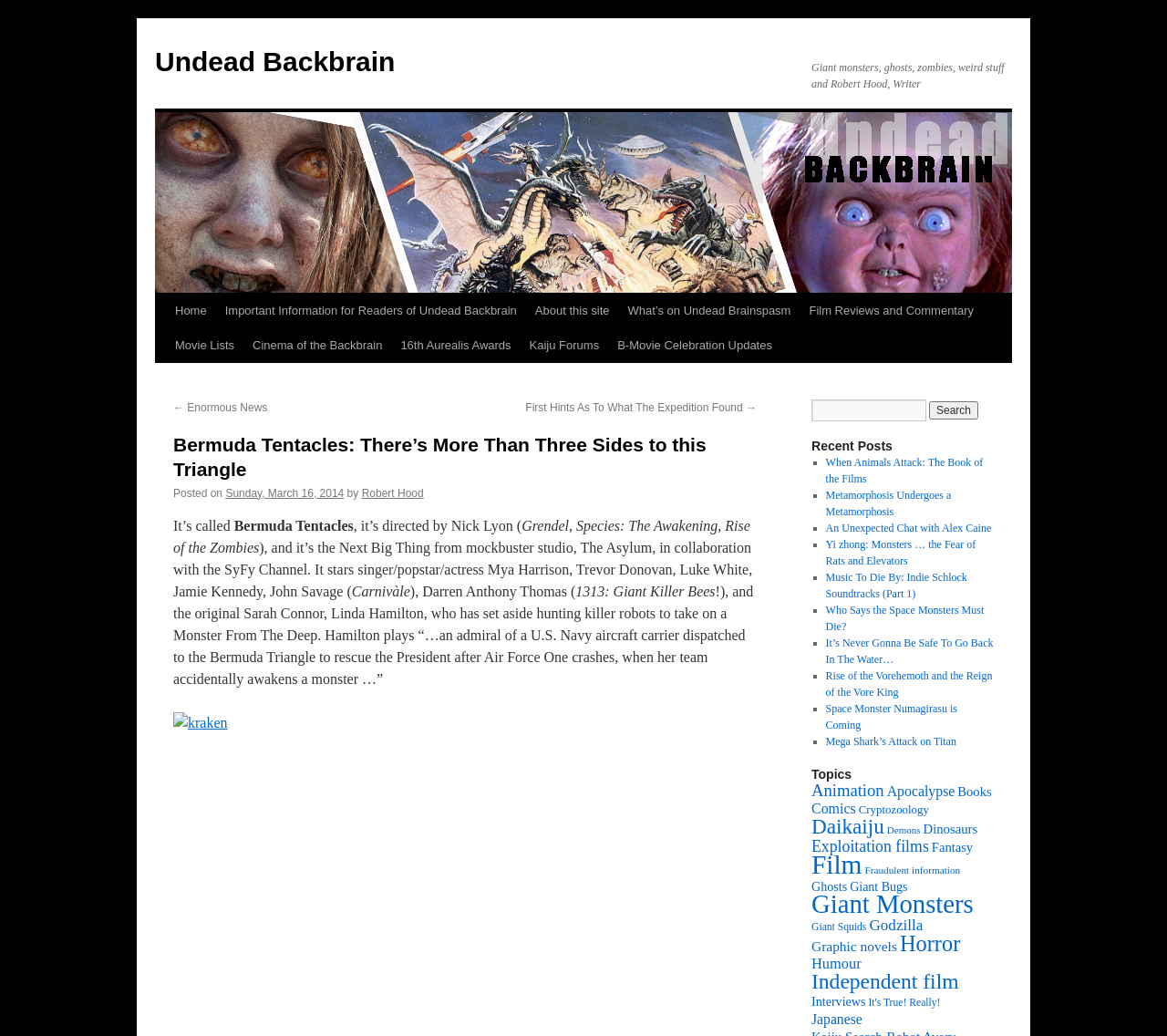Determine the bounding box coordinates for the area that should be clicked to carry out the following instruction: "View Recent Posts".

[0.695, 0.423, 0.852, 0.438]